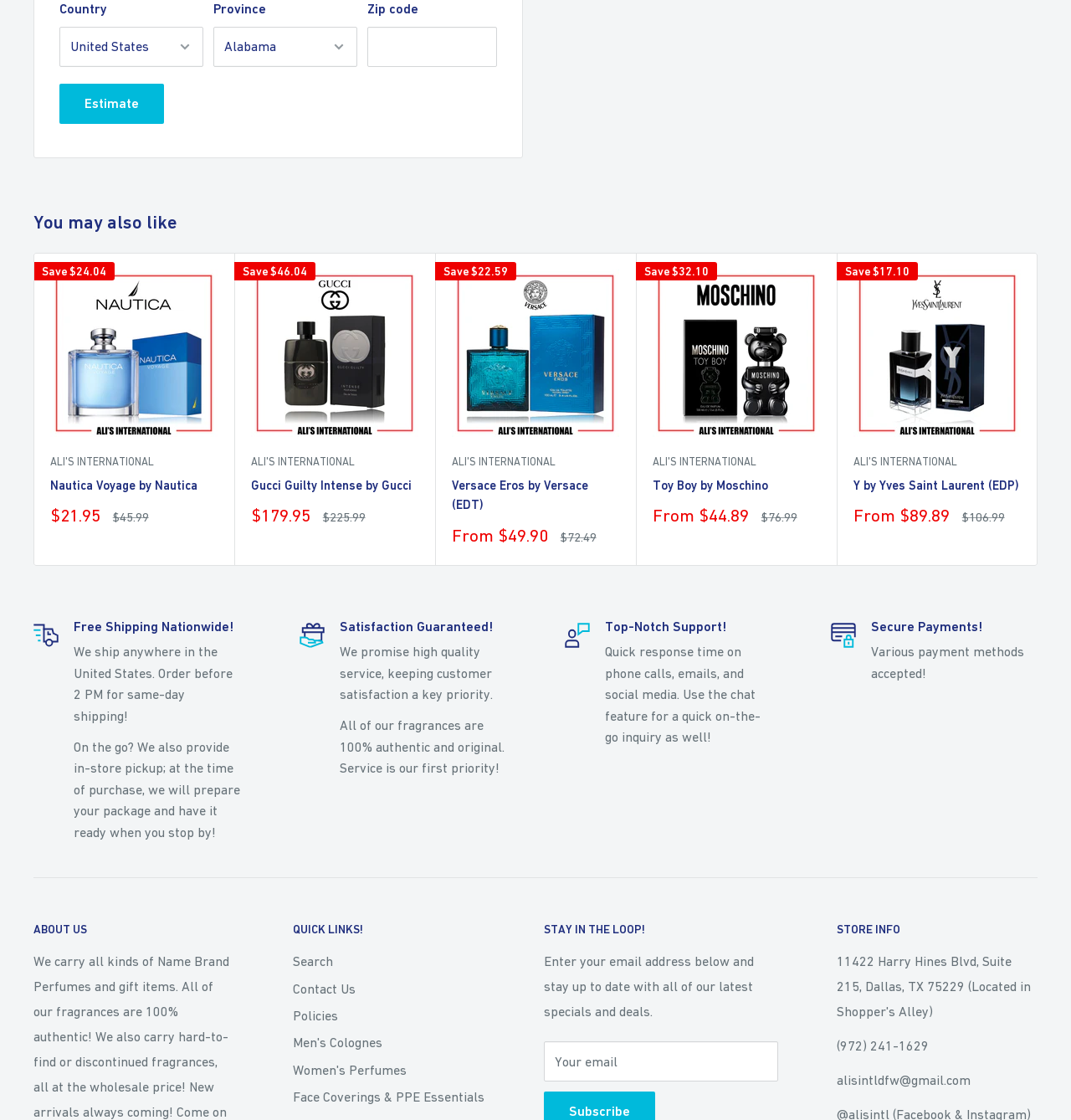What is the promise of the website?
Please give a well-detailed answer to the question.

I found the section that mentions the promise of the website, which states 'Satisfaction Guaranteed!' and also provides additional information about high-quality service and authentic products.